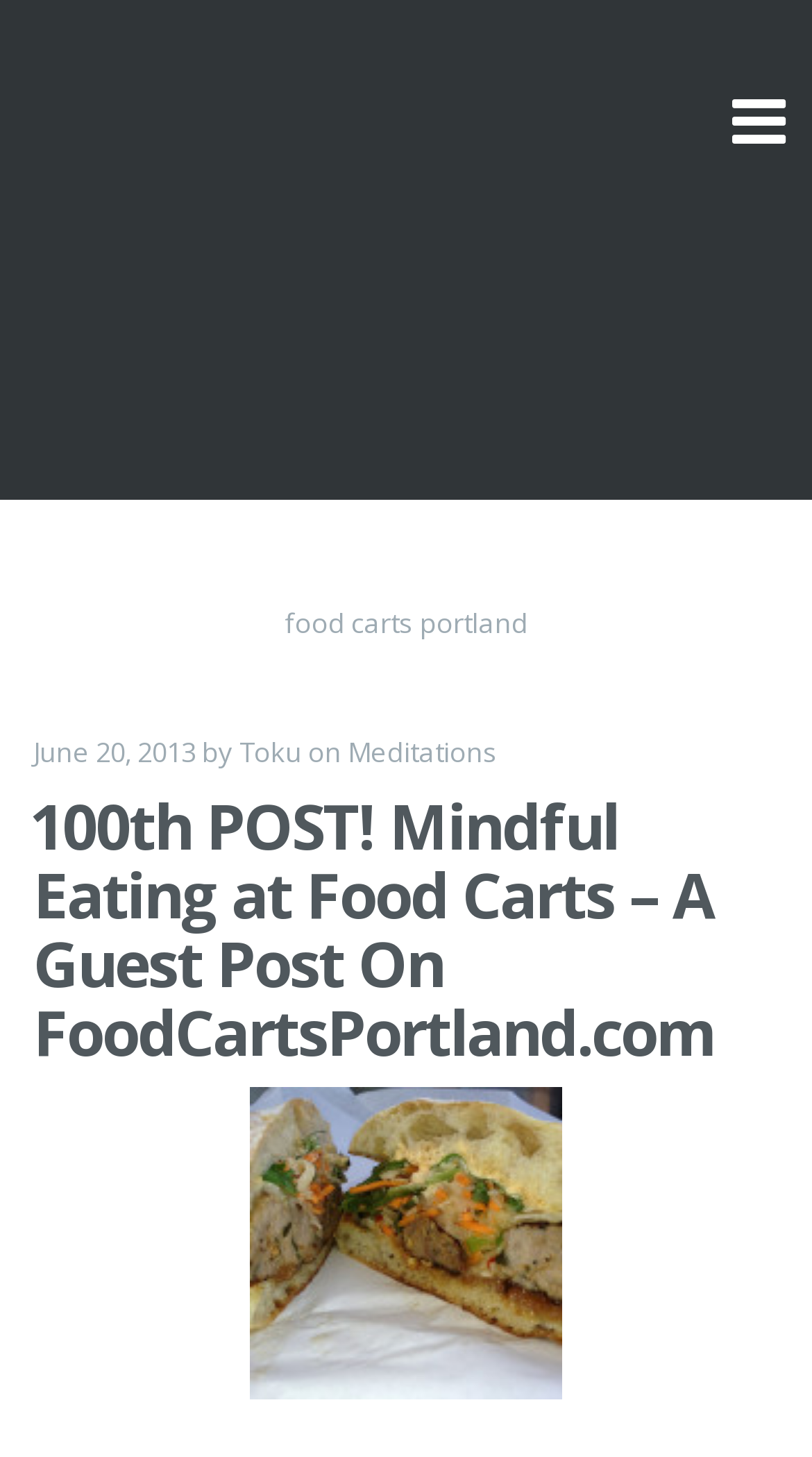Provide the bounding box for the UI element matching this description: "Menu".

None